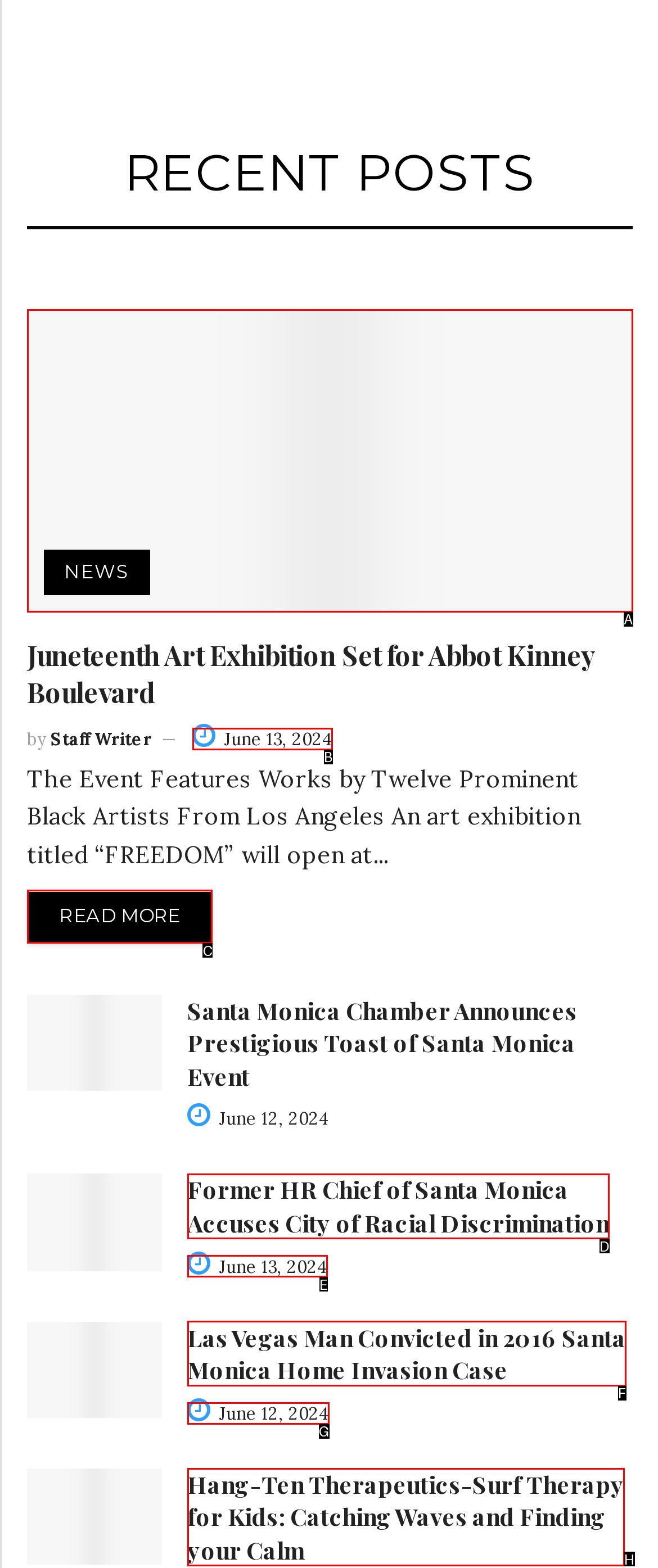From the options shown, which one fits the description: June 13, 2024? Respond with the appropriate letter.

B